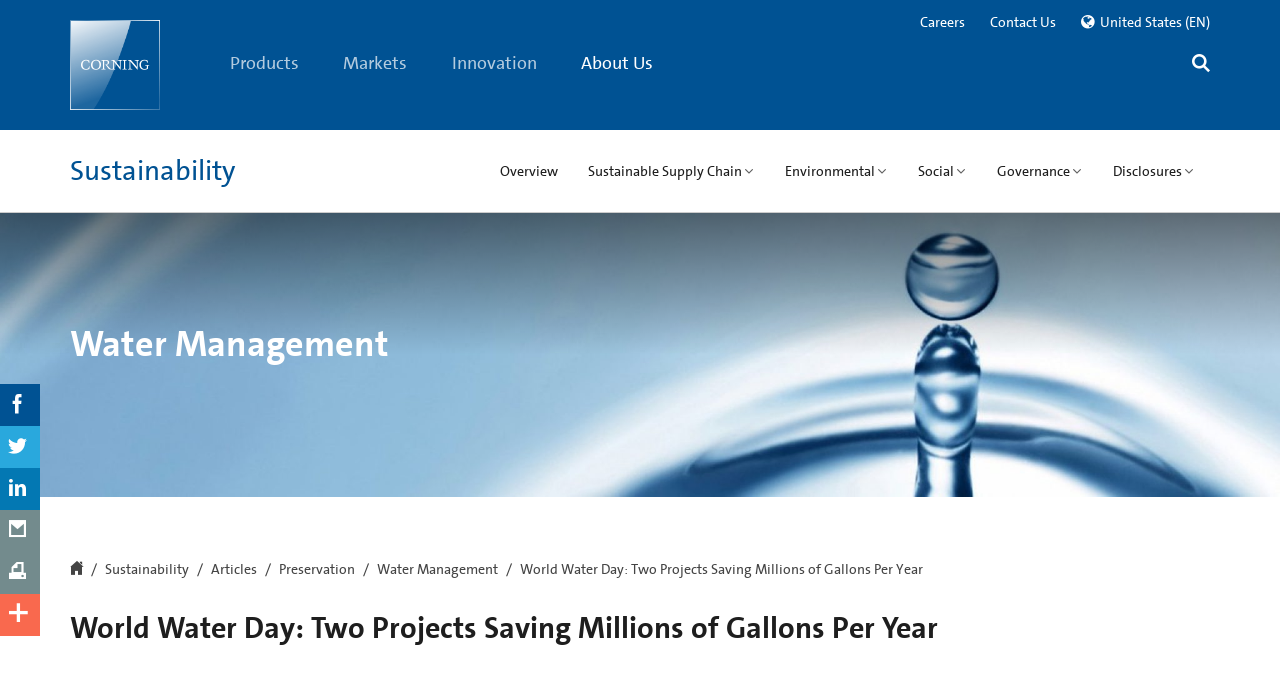Please specify the bounding box coordinates of the clickable section necessary to execute the following command: "Click the Sustainability link".

[0.055, 0.224, 0.184, 0.277]